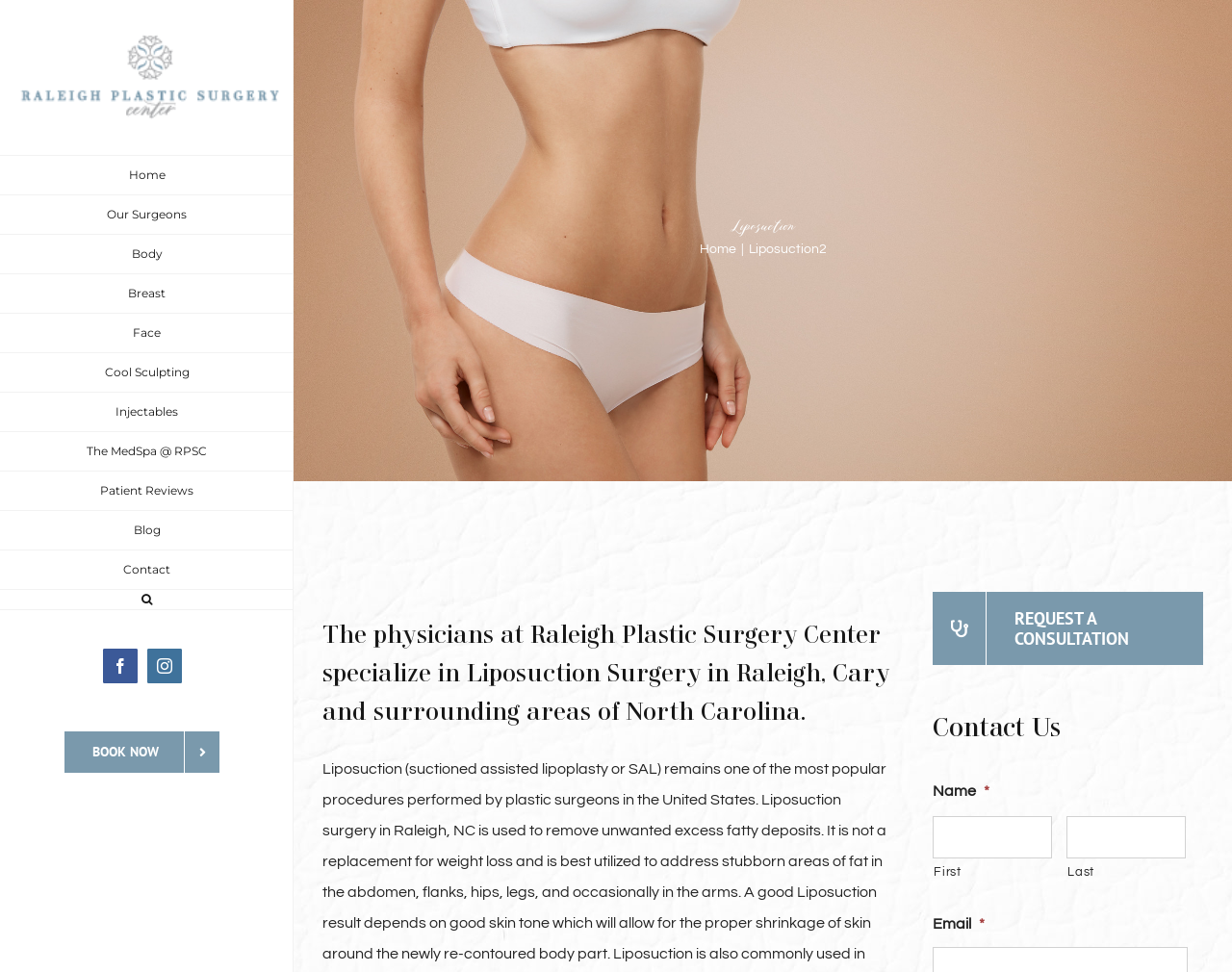Locate the bounding box coordinates for the element described below: "Injectables". The coordinates must be four float values between 0 and 1, formatted as [left, top, right, bottom].

[0.0, 0.404, 0.238, 0.445]